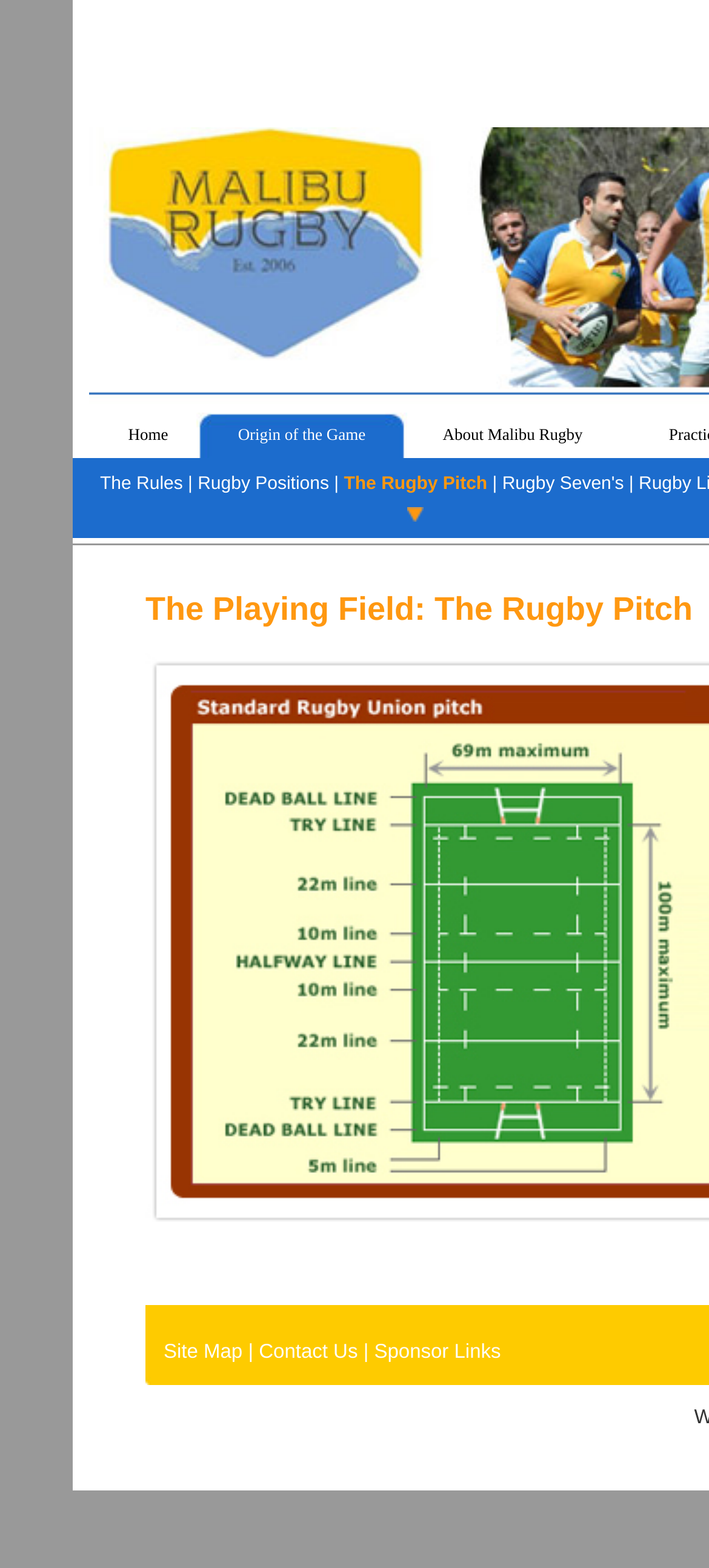Please answer the following question using a single word or phrase: 
How many columns of links are there?

2